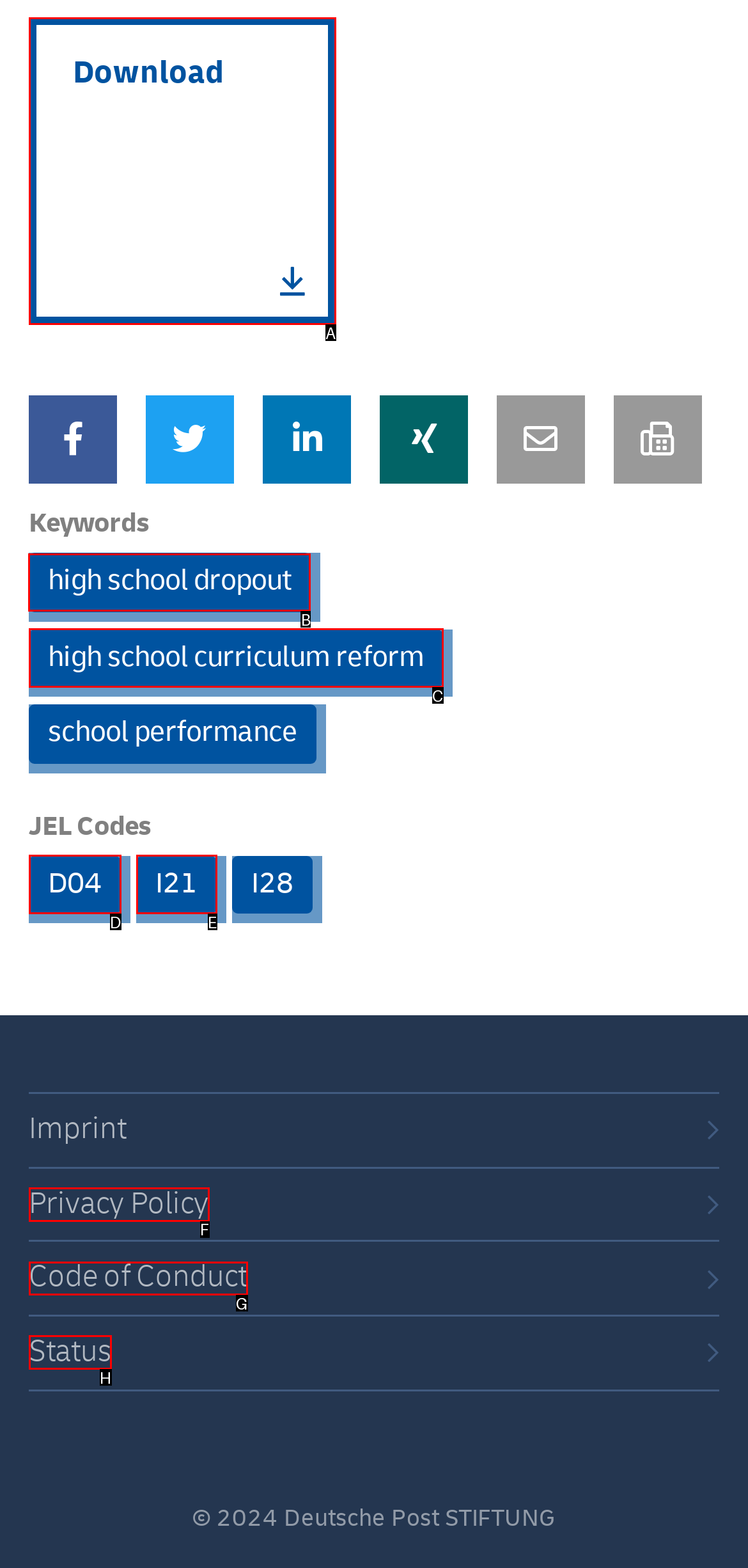Identify the HTML element to click to execute this task: View high school dropout information Respond with the letter corresponding to the proper option.

B